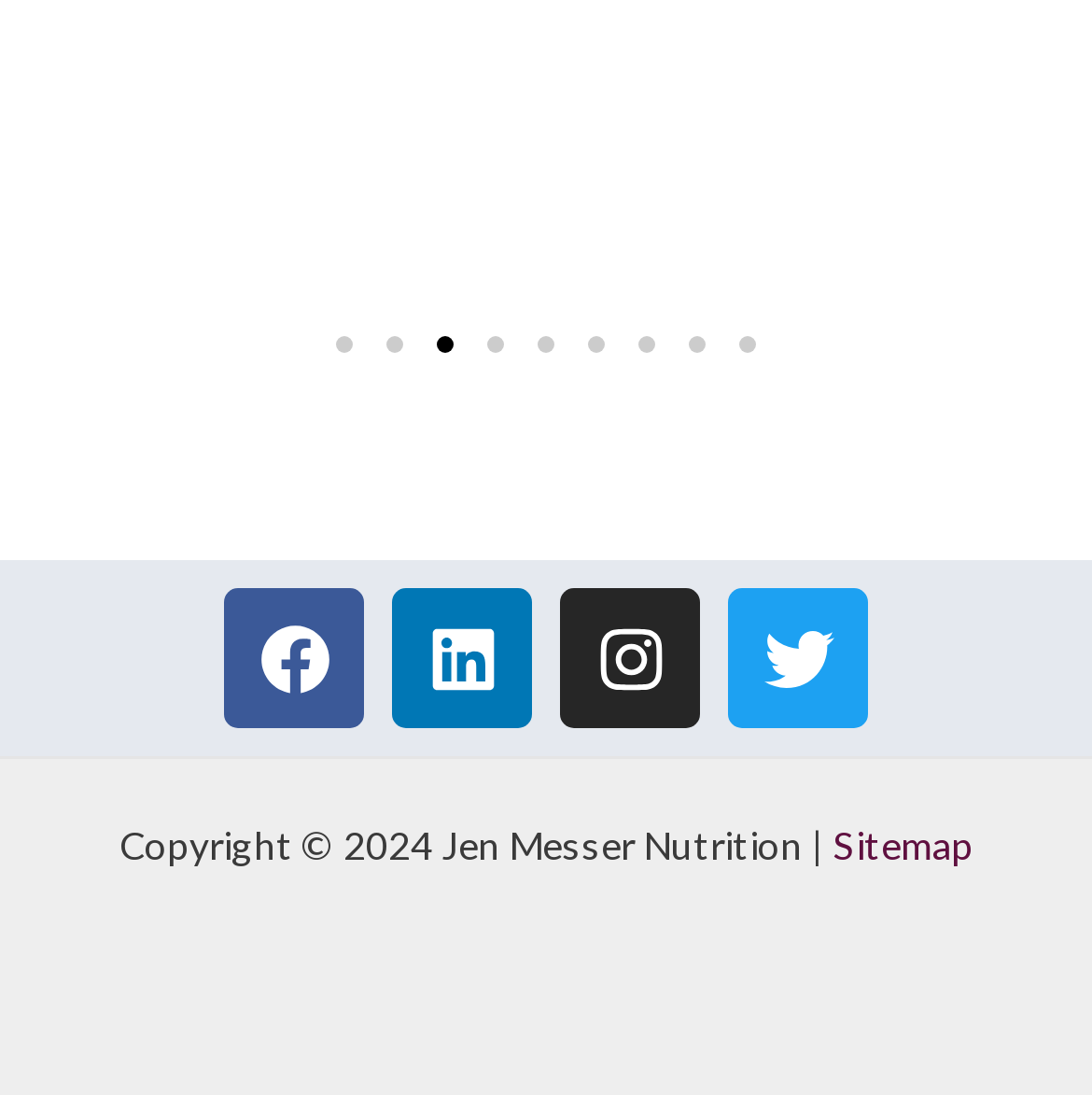Locate the bounding box coordinates of the area you need to click to fulfill this instruction: 'Go to Sitemap'. The coordinates must be in the form of four float numbers ranging from 0 to 1: [left, top, right, bottom].

[0.763, 0.749, 0.891, 0.793]